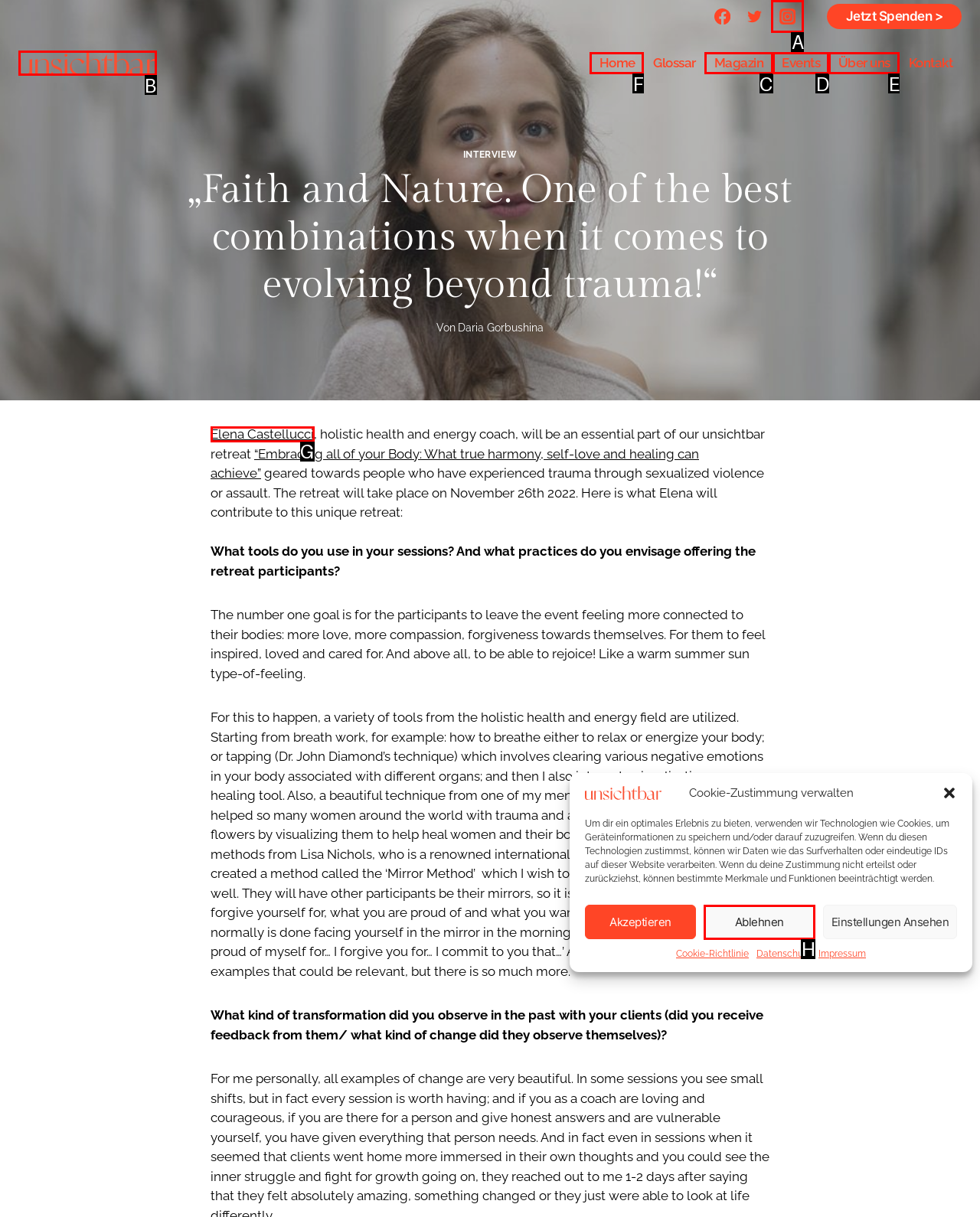Identify the letter of the correct UI element to fulfill the task: Visit the Home page from the given options in the screenshot.

F